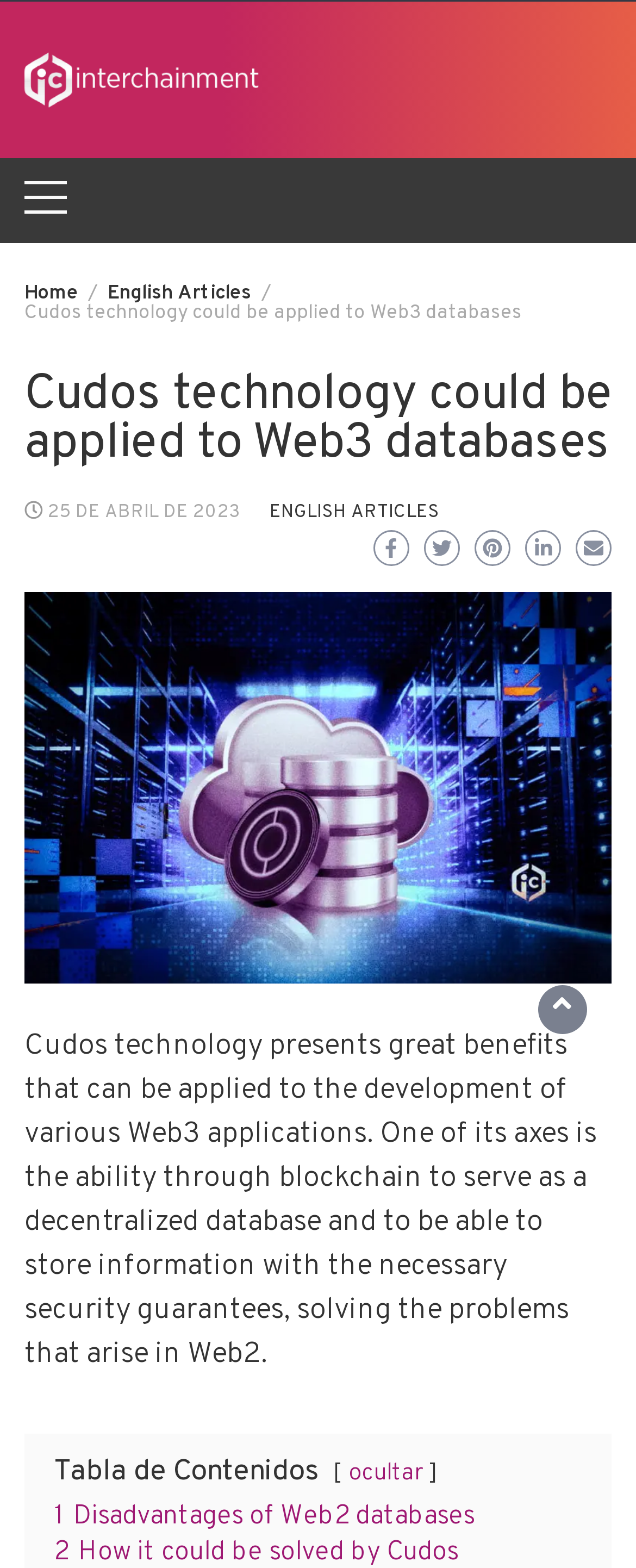Locate the bounding box coordinates of the element that needs to be clicked to carry out the instruction: "Expand the primary menu". The coordinates should be given as four float numbers ranging from 0 to 1, i.e., [left, top, right, bottom].

[0.038, 0.101, 0.105, 0.155]